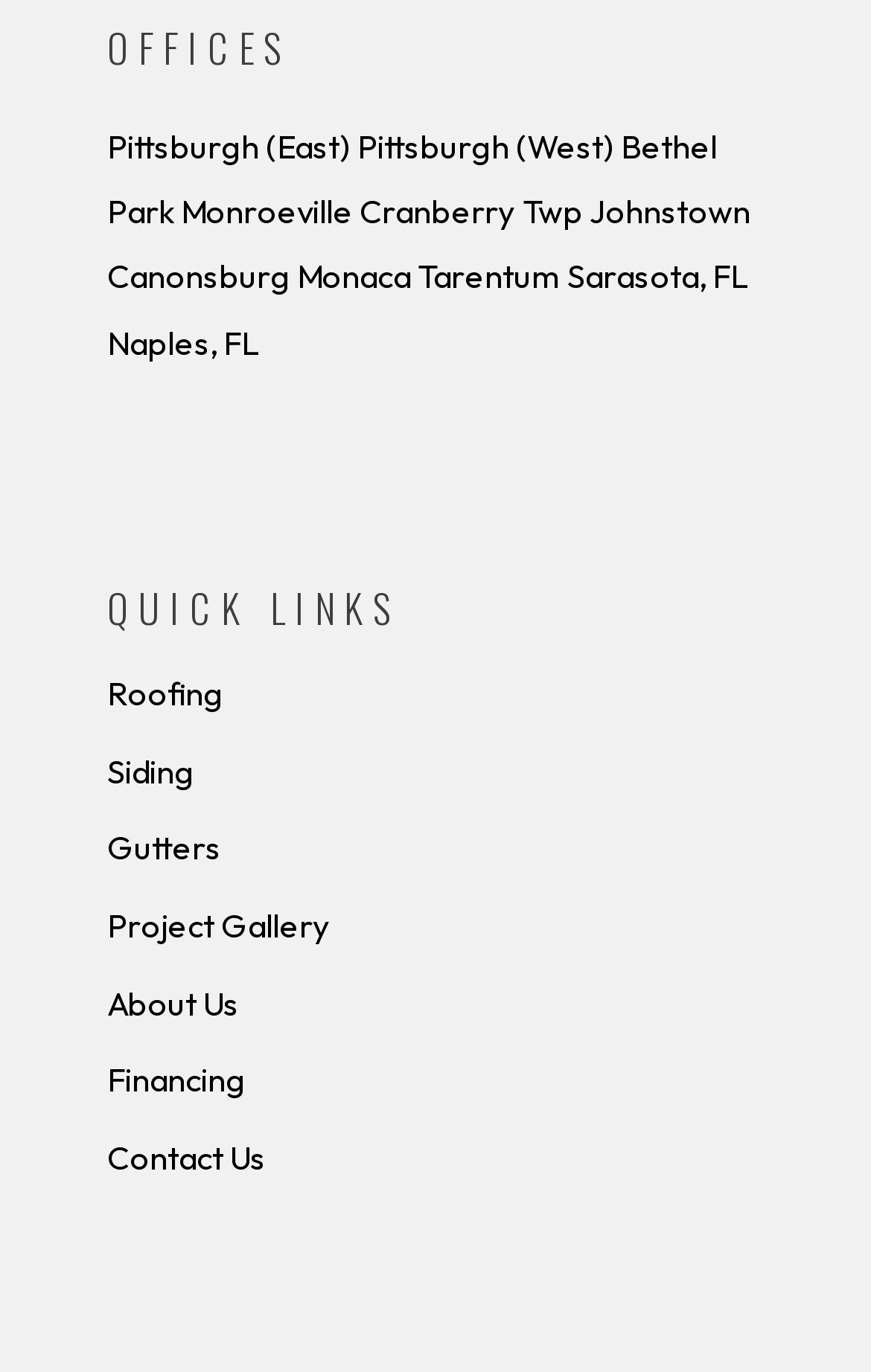Can you find the bounding box coordinates of the area I should click to execute the following instruction: "Get in touch with the team"?

[0.123, 0.828, 0.877, 0.86]